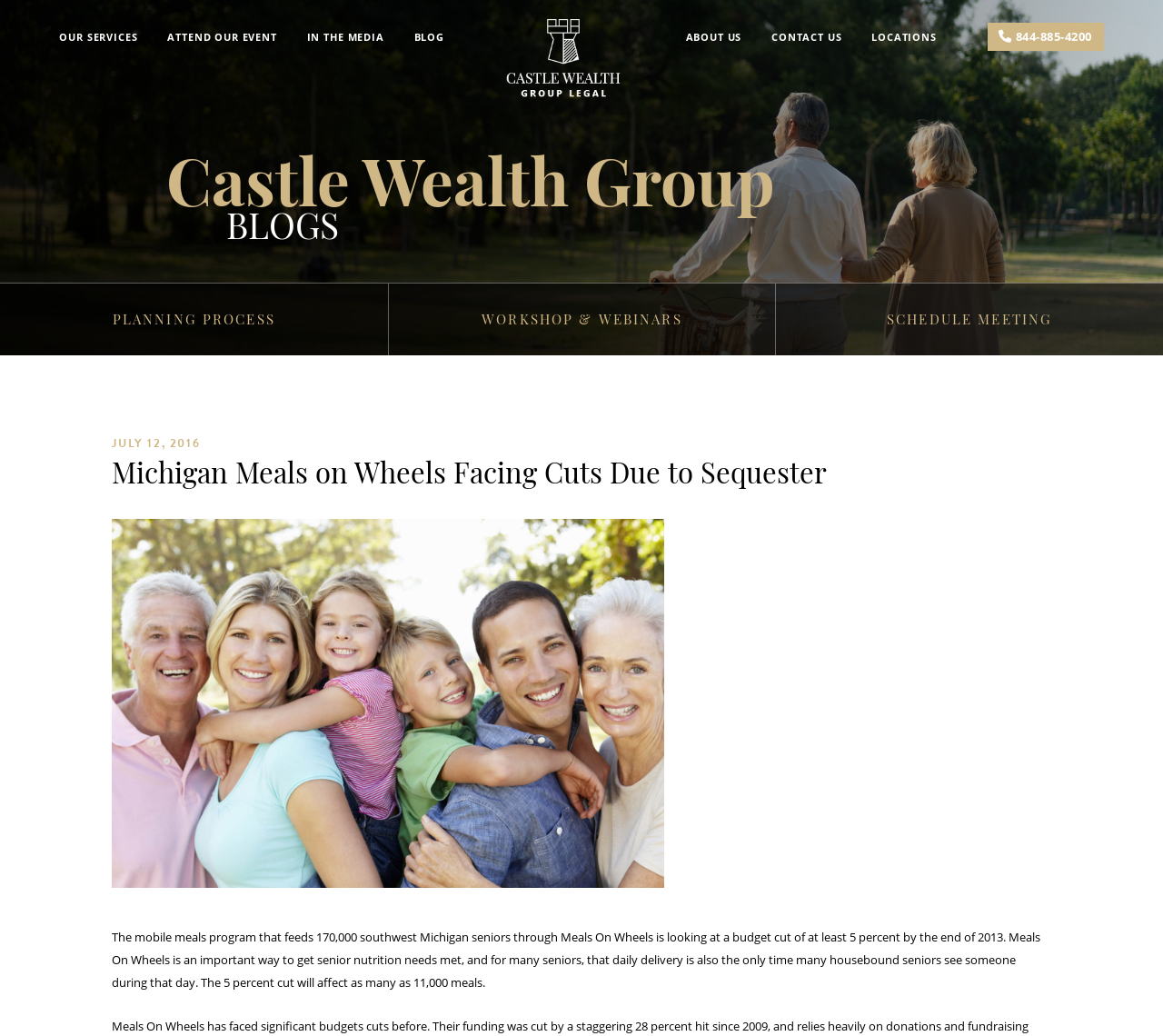Locate the bounding box coordinates of the clickable area needed to fulfill the instruction: "Click on OUR SERVICES".

[0.051, 0.029, 0.118, 0.043]